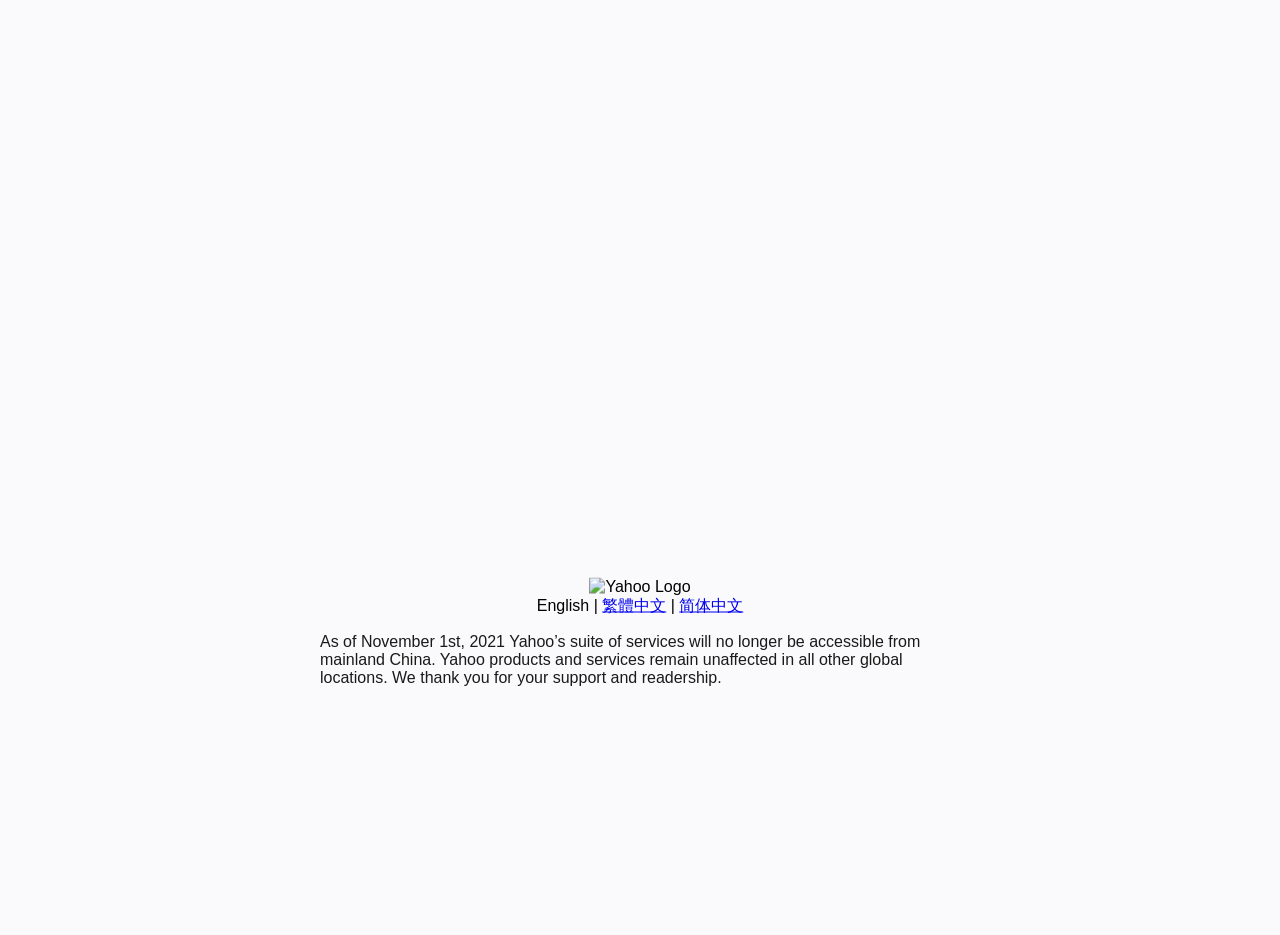Determine the bounding box coordinates for the UI element with the following description: "English". The coordinates should be four float numbers between 0 and 1, represented as [left, top, right, bottom].

[0.419, 0.638, 0.46, 0.656]